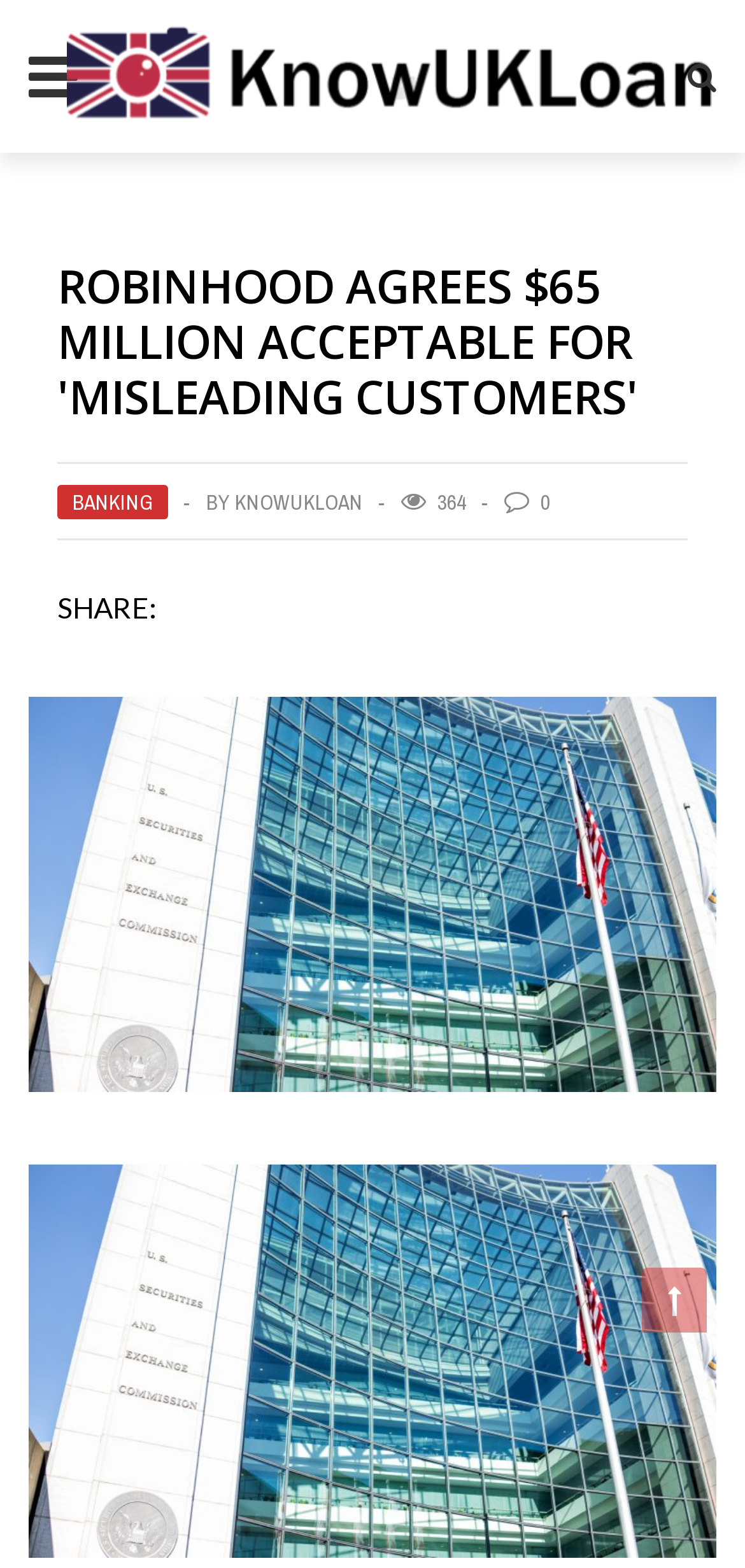What is the name of the company mentioned?
Answer the question in as much detail as possible.

The name of the company mentioned is Robinhood, which can be found in the main heading of the webpage, 'ROBINHOOD AGREES $65 MILLION ACCEPTABLE FOR 'MISLEADING CUSTOMERS''. This heading is a prominent element on the page, indicating that the article is about Robinhood.